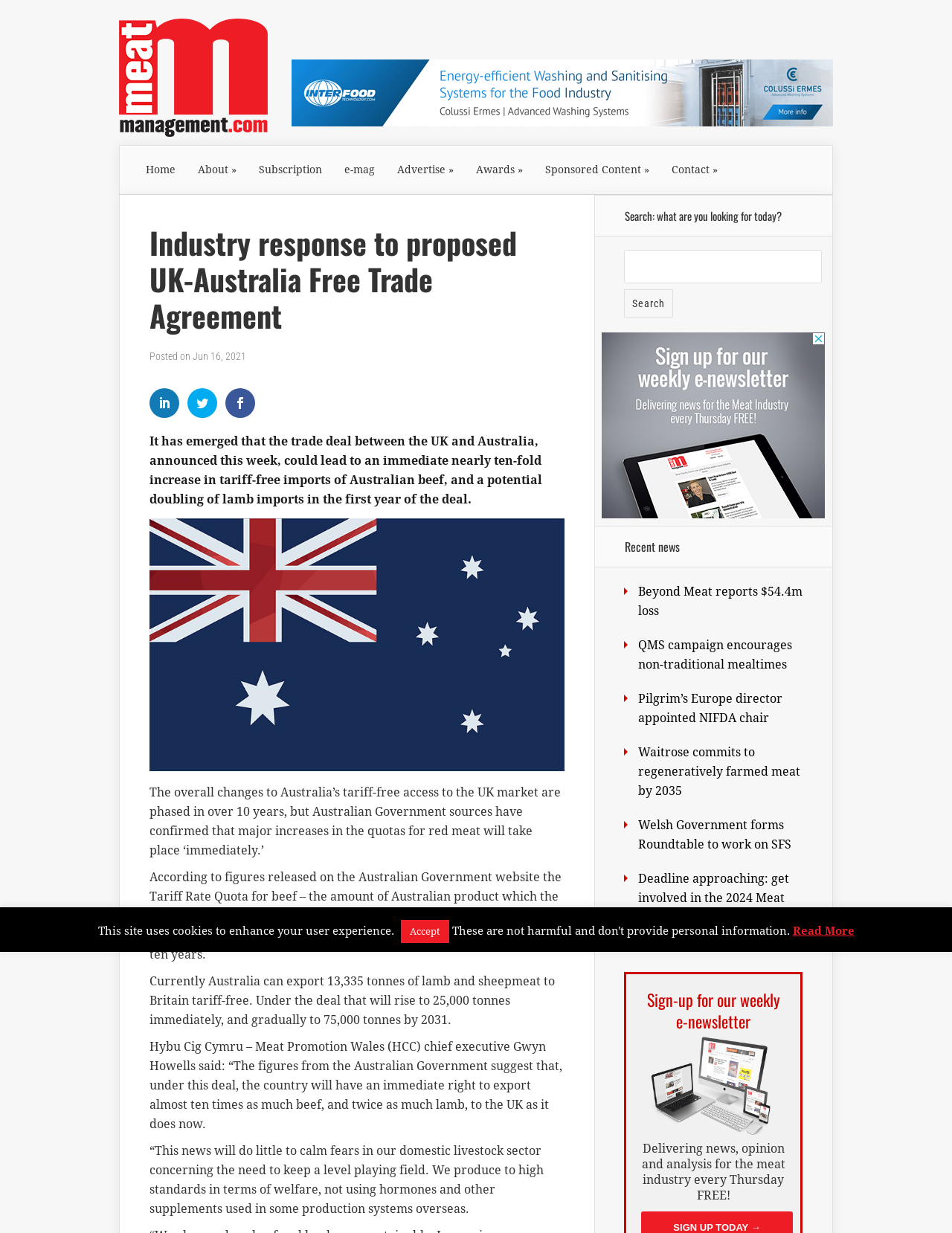What is the topic of the main article? Based on the screenshot, please respond with a single word or phrase.

UK-Australia Free Trade Agreement